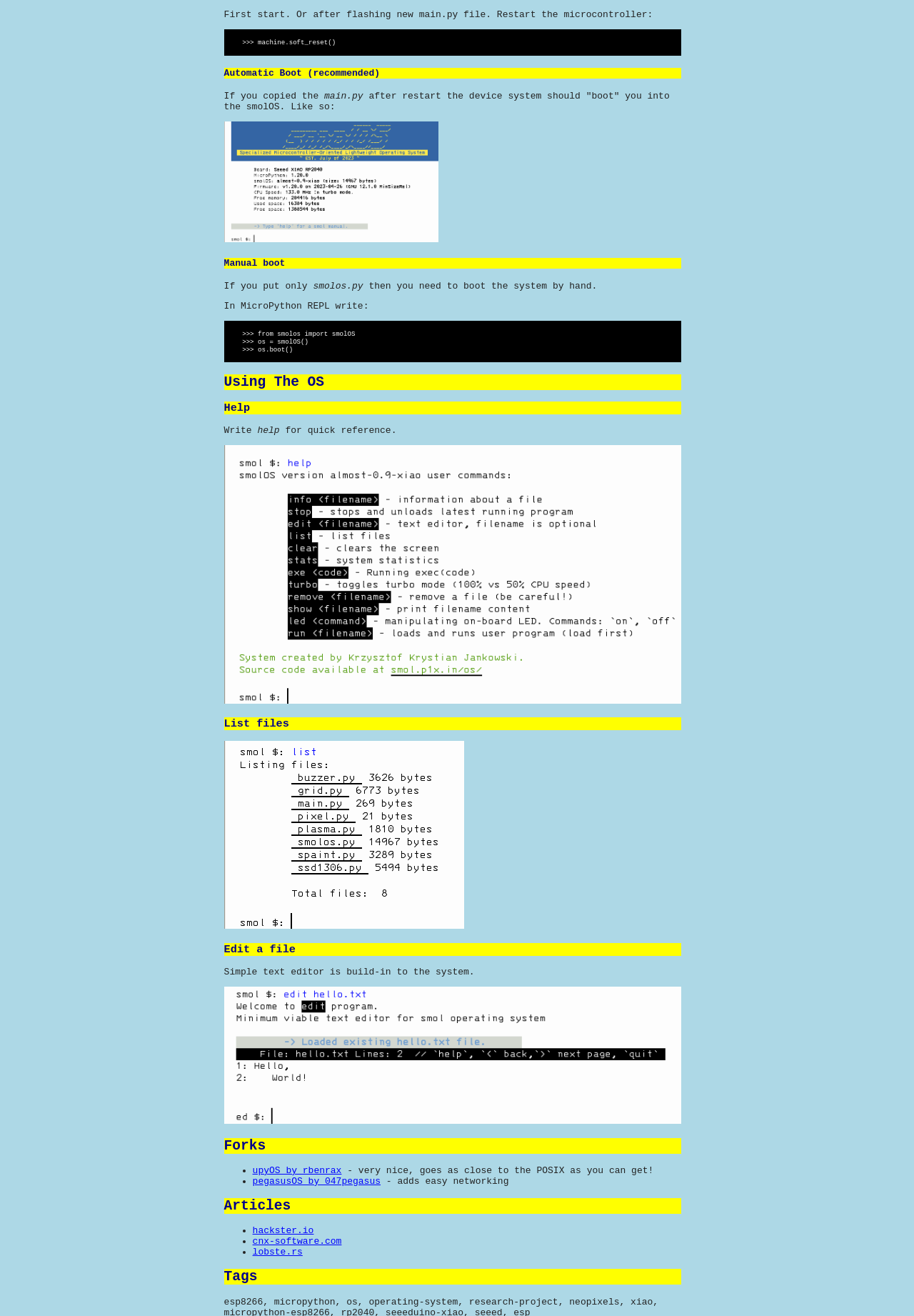What is the purpose of the built-in text editor?
Using the image, answer in one word or phrase.

edit a file